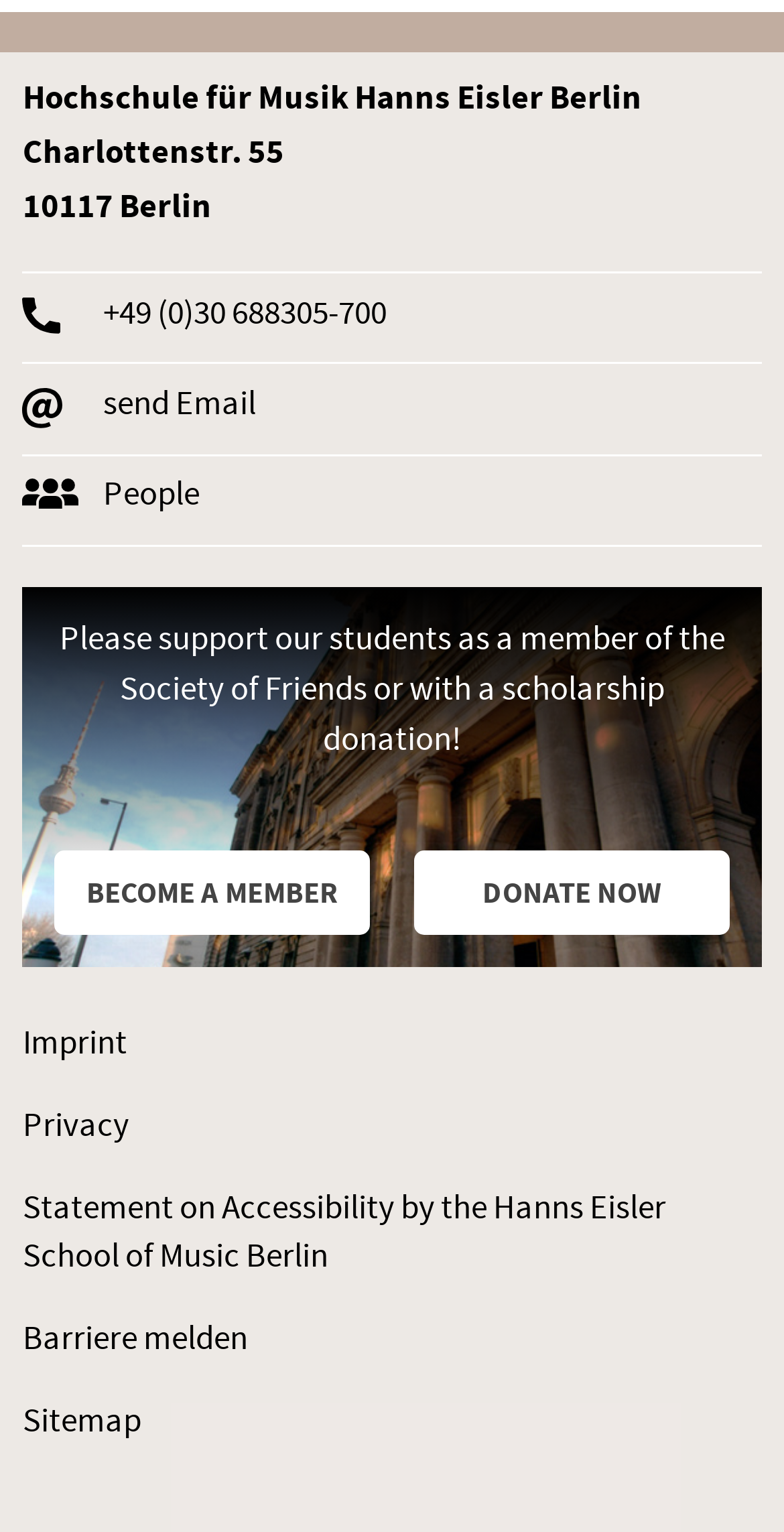Analyze the image and give a detailed response to the question:
What are the two ways to support the music school?

I found the two ways to support the music school by looking at the link elements with the text 'BECOME A MEMBER' and 'DONATE NOW' in the footer section of the webpage, which are presented as options to support the students.